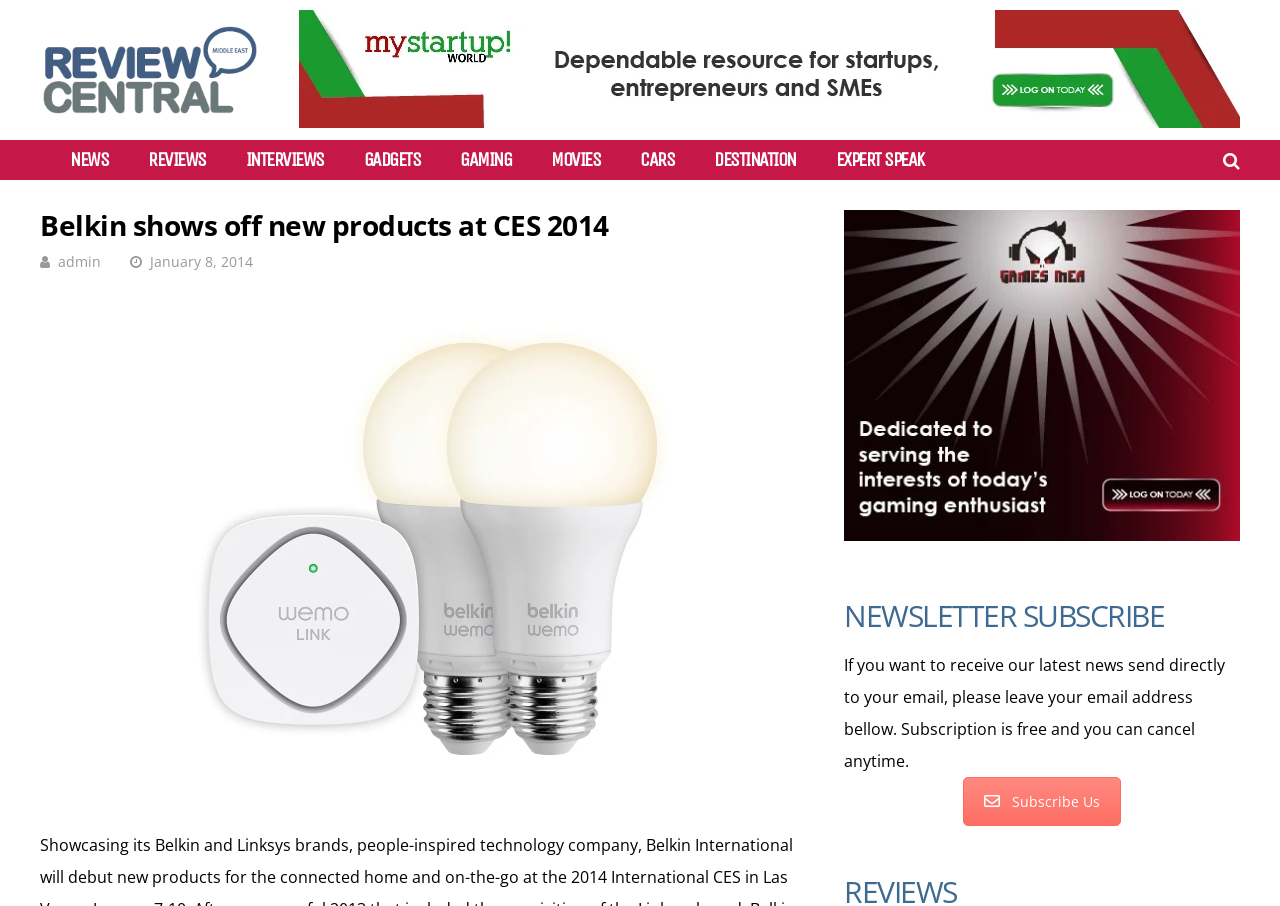How many categories are listed in the top navigation?
Using the picture, provide a one-word or short phrase answer.

8